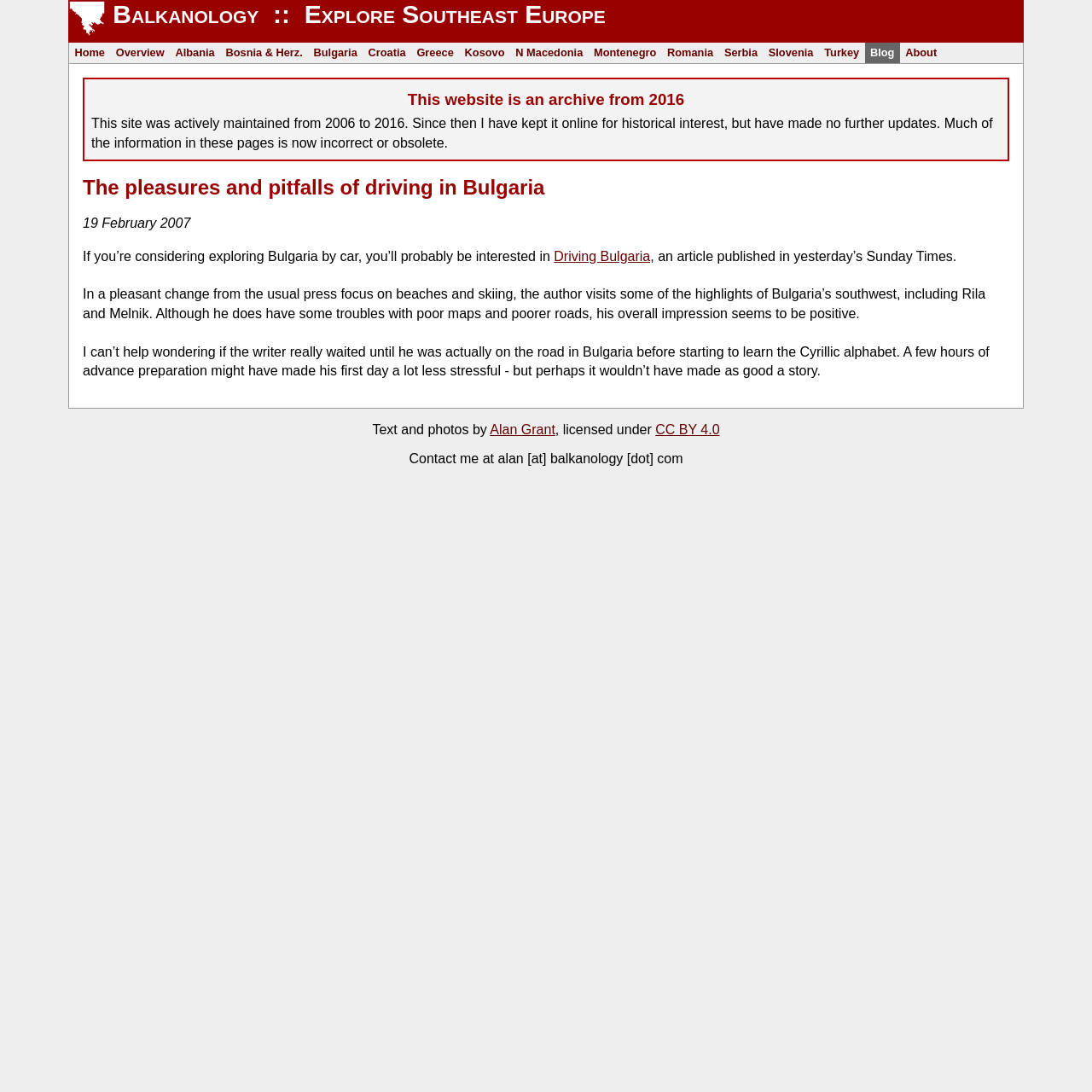Please locate the clickable area by providing the bounding box coordinates to follow this instruction: "Read the article about driving in Bulgaria".

[0.076, 0.163, 0.924, 0.181]